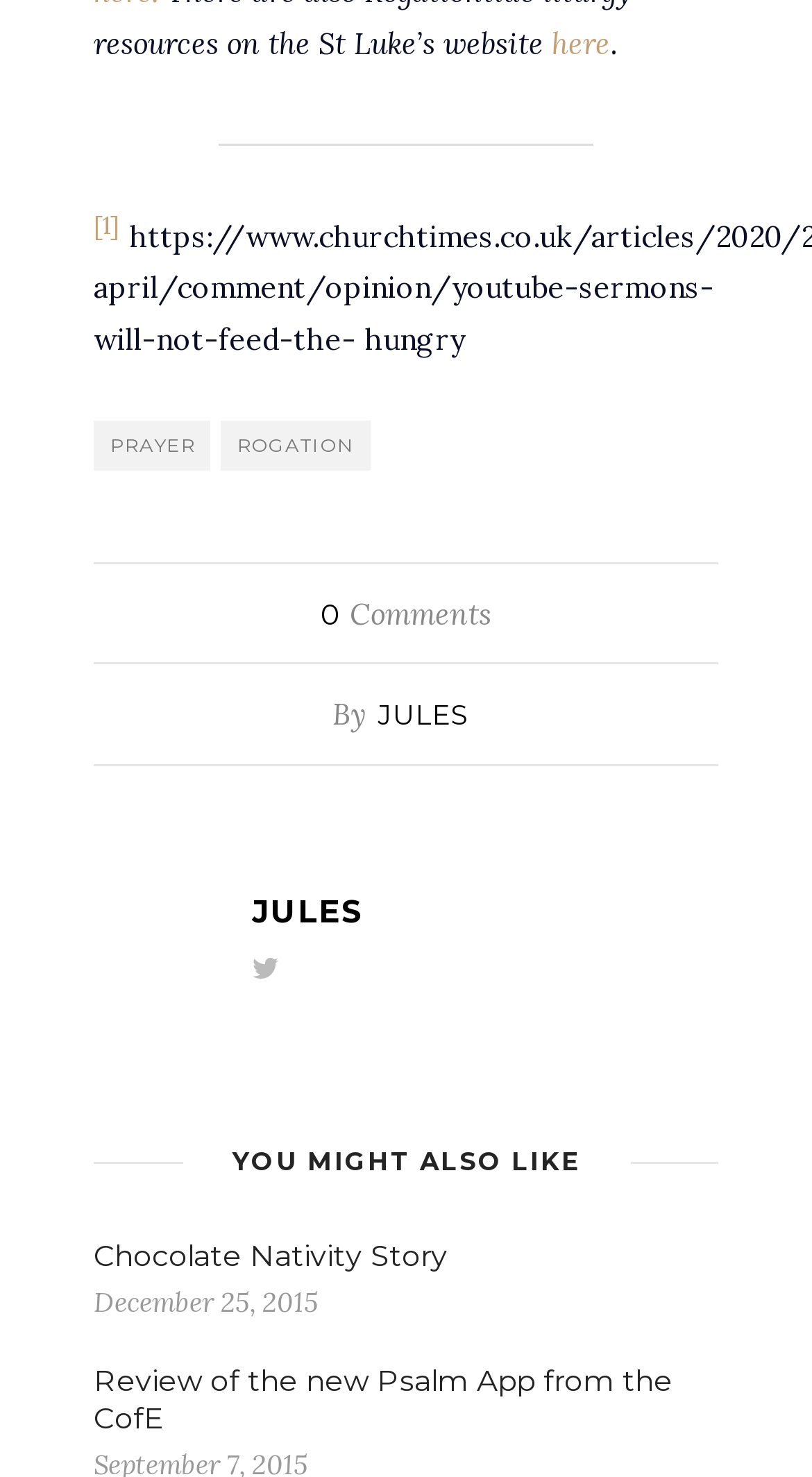Carefully observe the image and respond to the question with a detailed answer:
What is the author of the post?

The author of the post is 'JULES' which is mentioned in the text 'By JULES' with a bounding box of [0.409, 0.471, 0.45, 0.497].